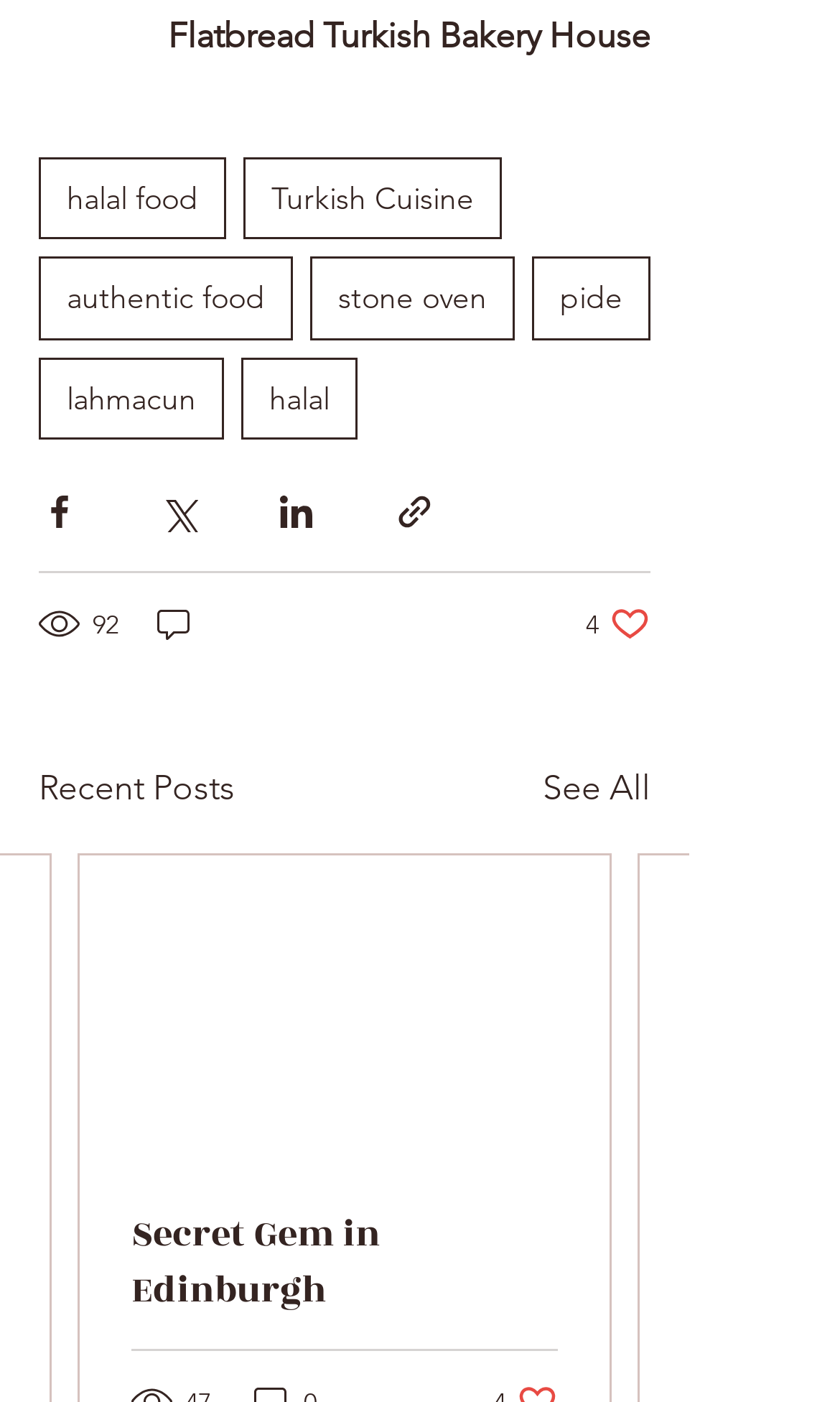How many social media sharing options are available?
Answer with a single word or phrase, using the screenshot for reference.

4